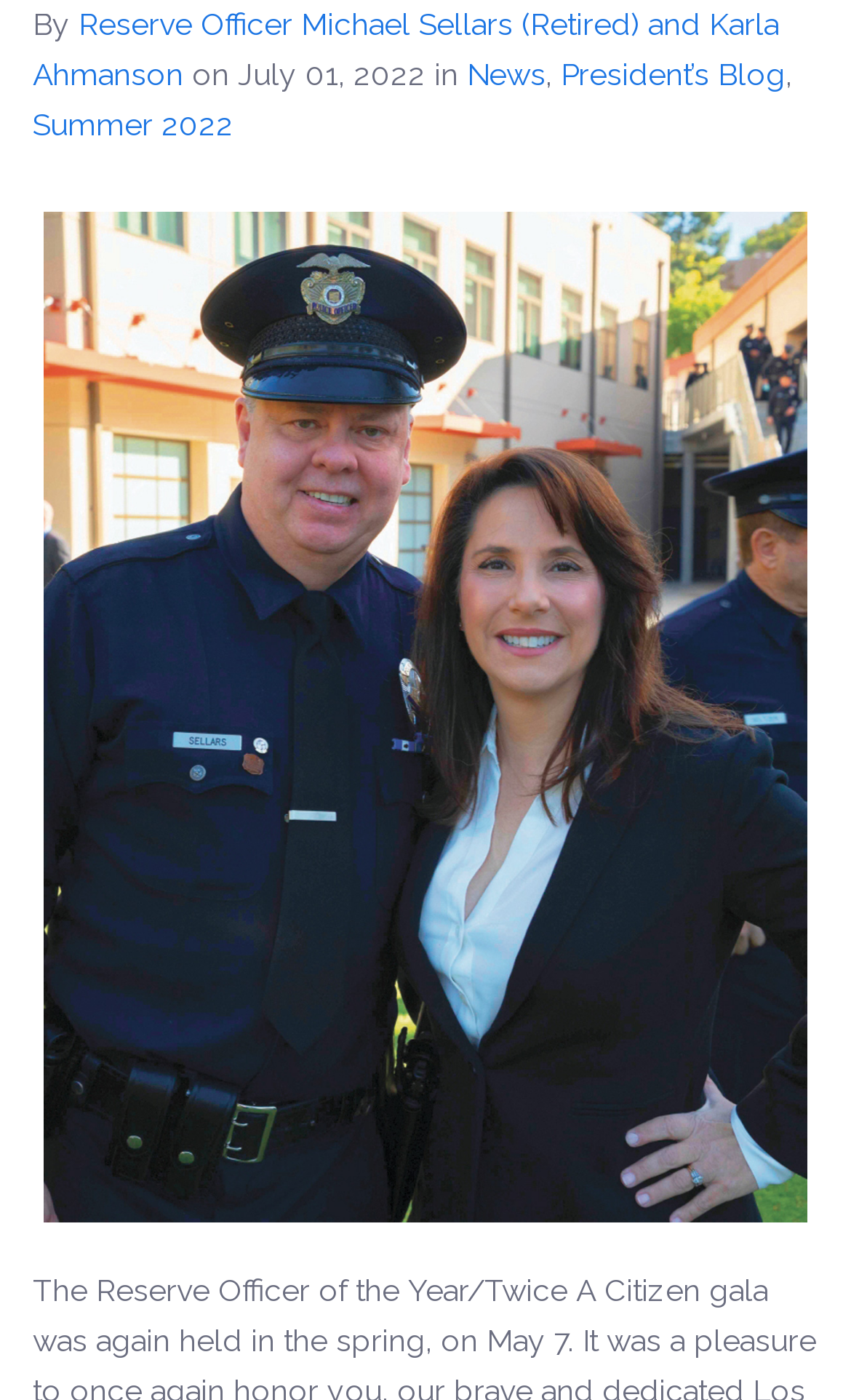Locate the bounding box coordinates of the UI element described by: "Become a Reserve". The bounding box coordinates should consist of four float numbers between 0 and 1, i.e., [left, top, right, bottom].

[0.0, 0.161, 0.497, 0.229]